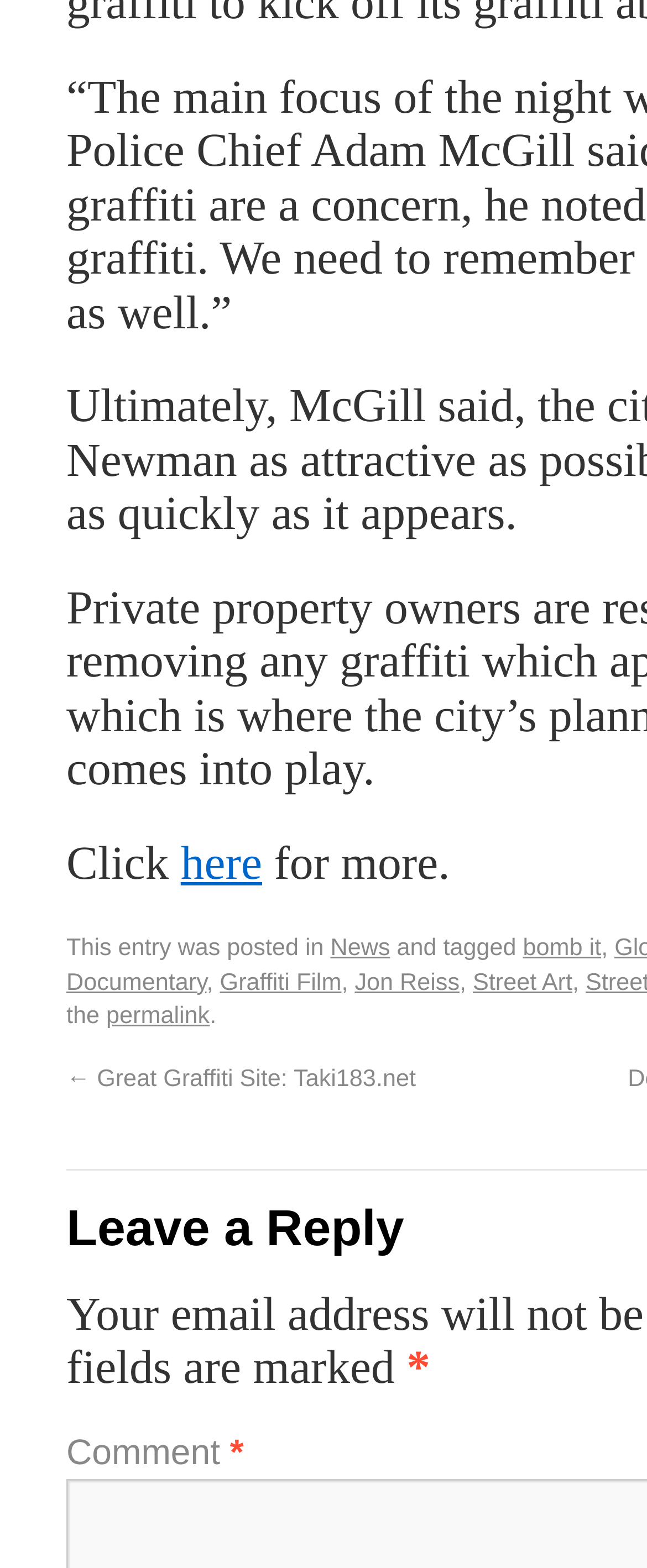Please answer the following question using a single word or phrase: 
What is the first word of the sentence 'This entry was posted in'

This